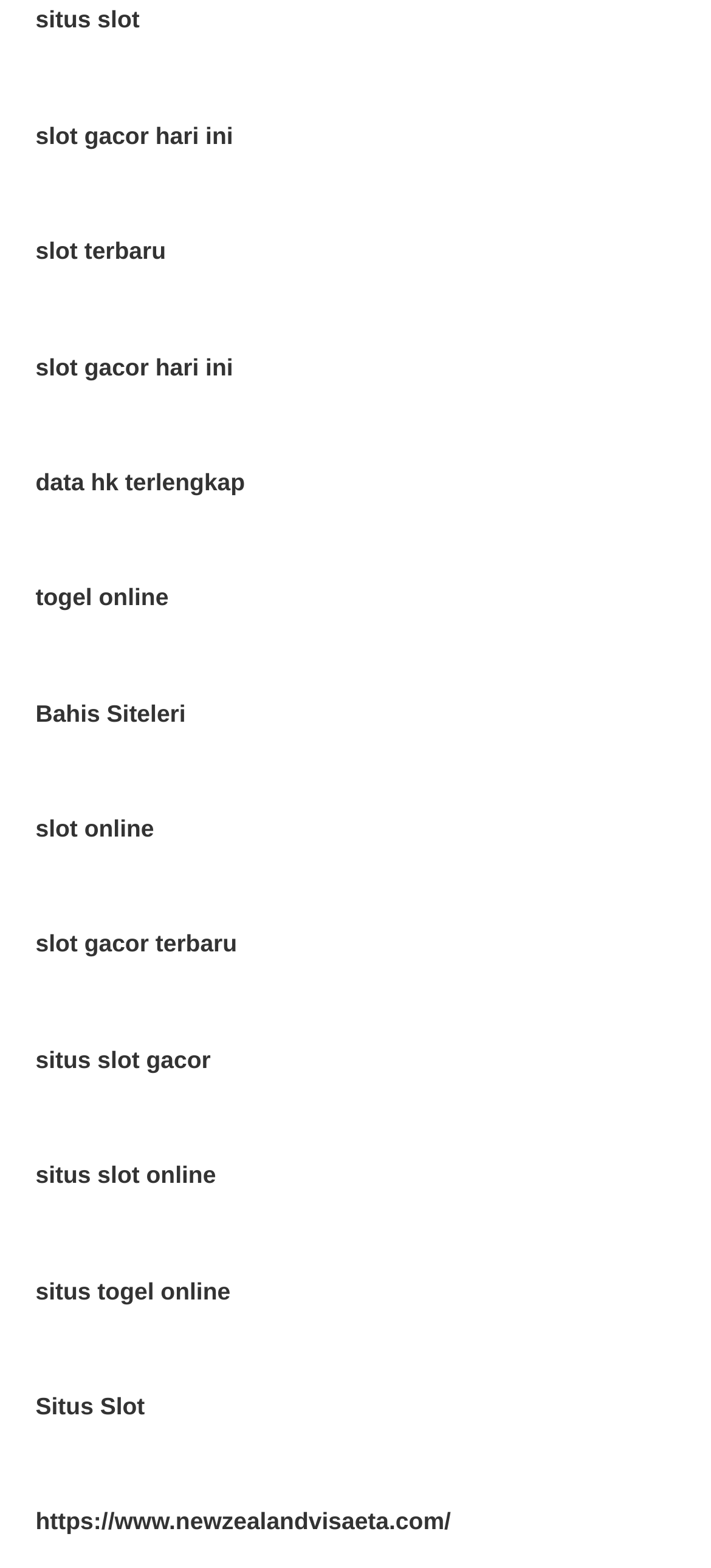Could you locate the bounding box coordinates for the section that should be clicked to accomplish this task: "check out Bahis Siteleri".

[0.05, 0.446, 0.261, 0.463]